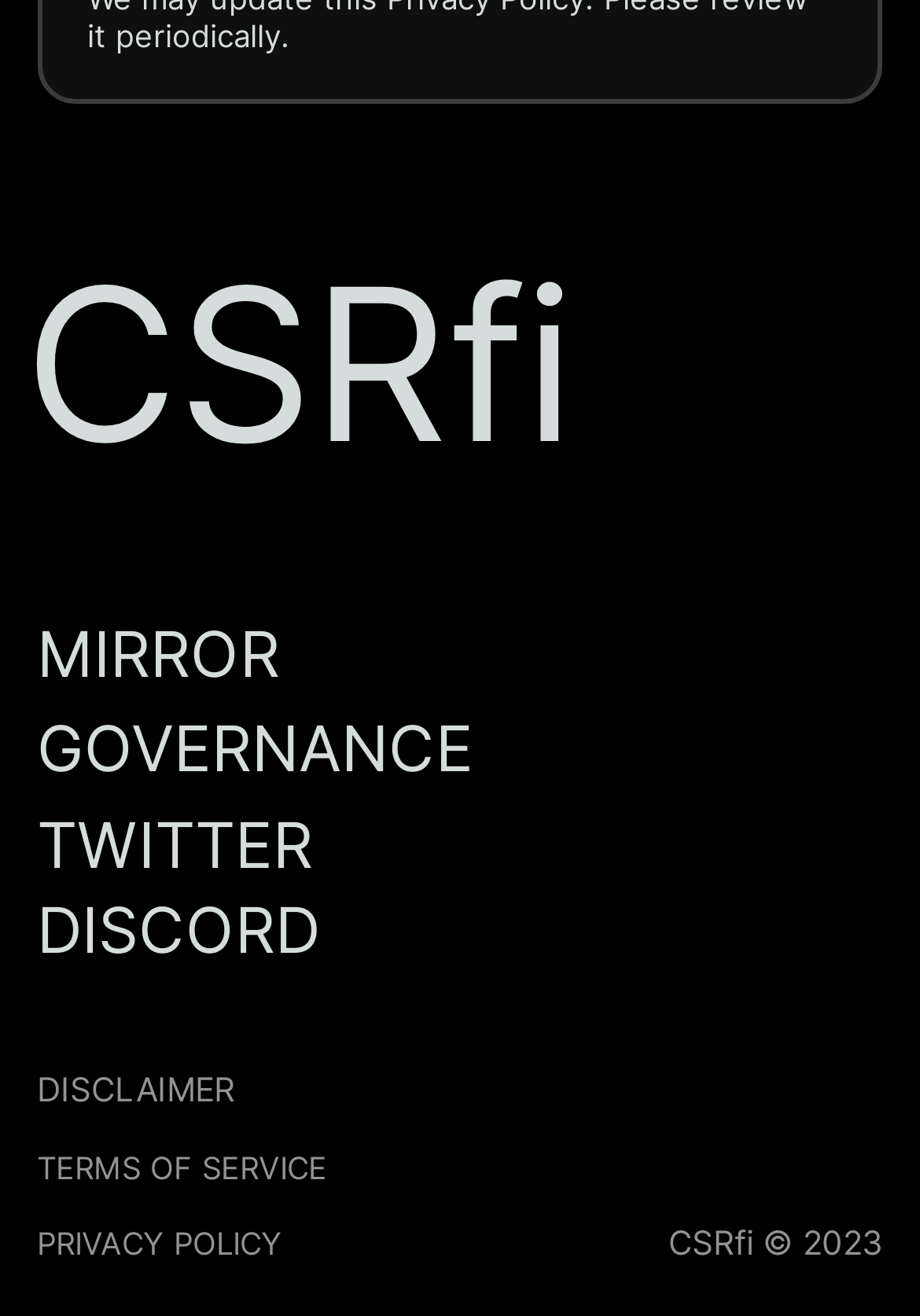Using the details from the image, please elaborate on the following question: How many social media links are present?

There are two social media links present on the webpage, one for Twitter and one for Discord, which can be found in the heading elements with the corresponding text.